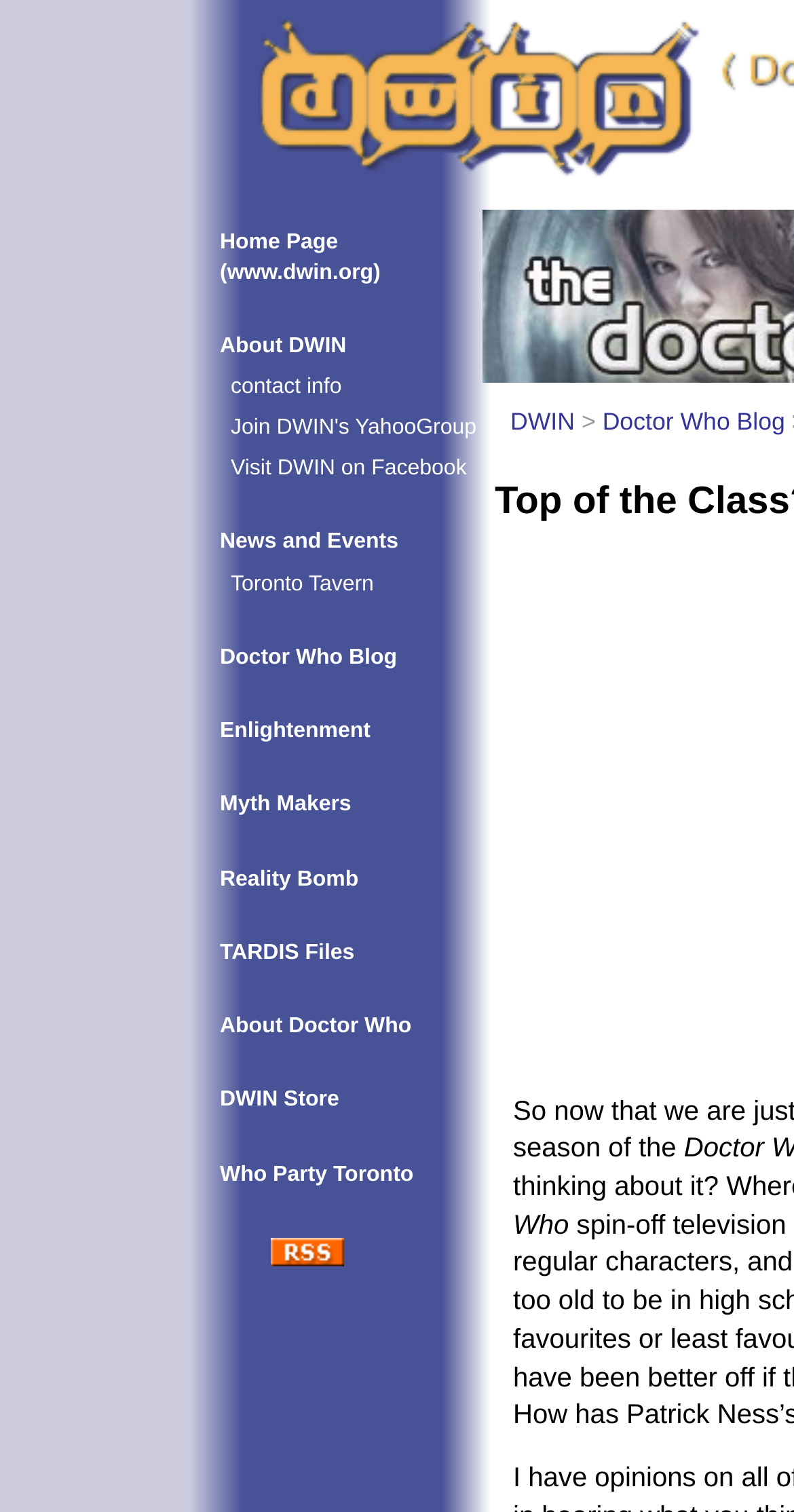Select the bounding box coordinates of the element I need to click to carry out the following instruction: "visit DWIN on Facebook".

[0.291, 0.302, 0.588, 0.318]